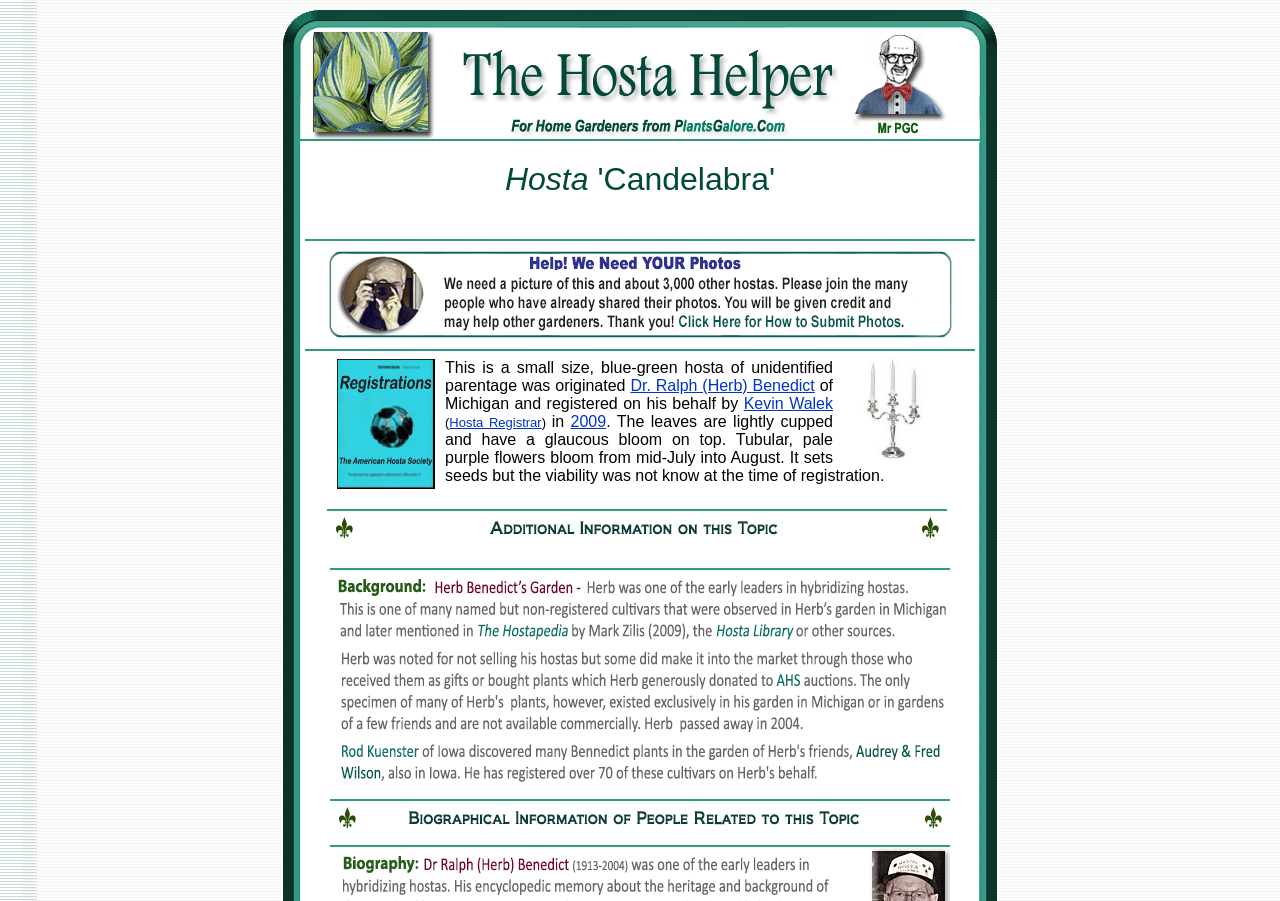From the webpage screenshot, predict the bounding box of the UI element that matches this description: "2009".

[0.446, 0.458, 0.474, 0.477]